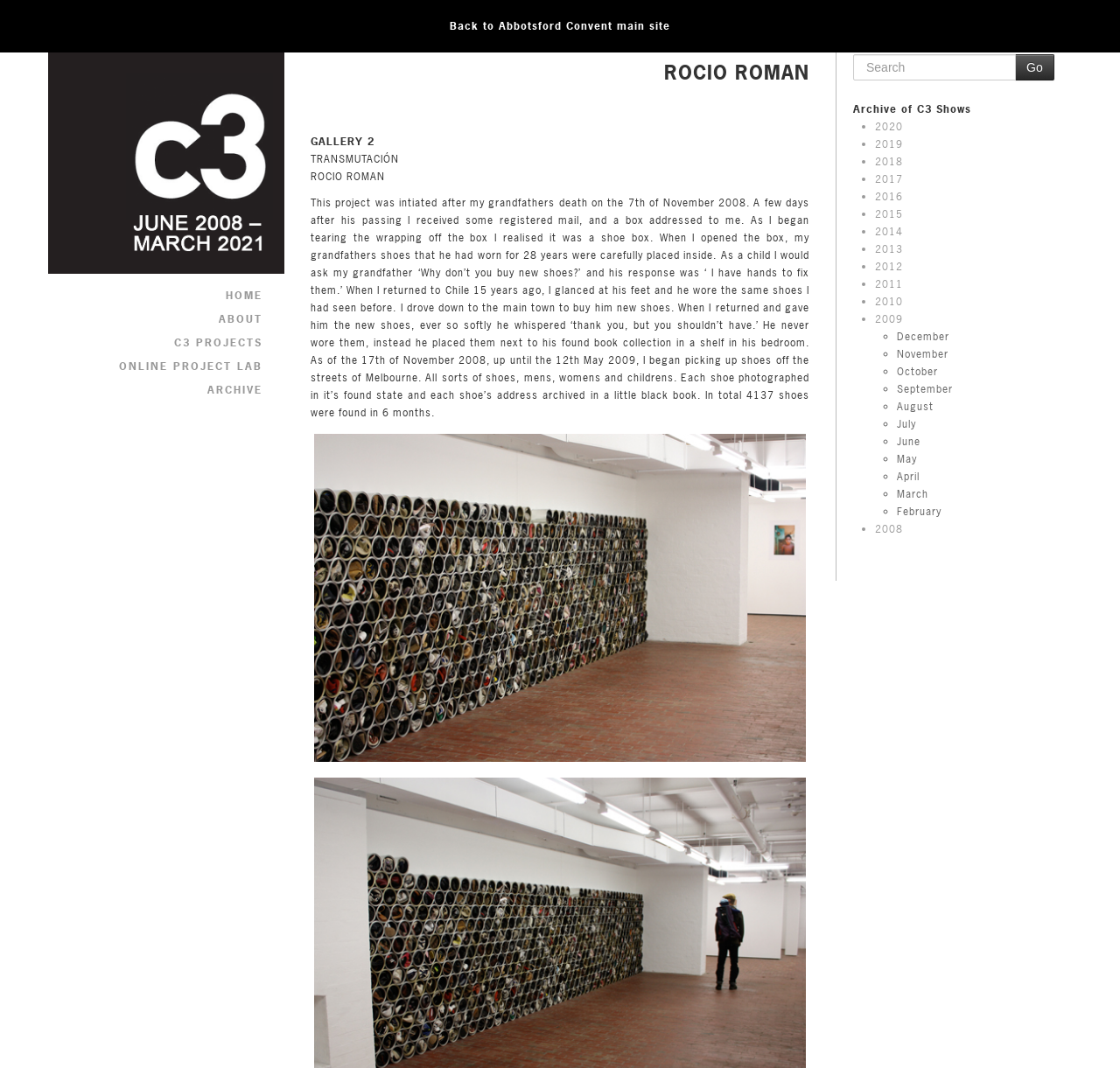Can you identify the bounding box coordinates of the clickable region needed to carry out this instruction: 'Click on the 'HOME' link'? The coordinates should be four float numbers within the range of 0 to 1, stated as [left, top, right, bottom].

[0.202, 0.27, 0.234, 0.283]